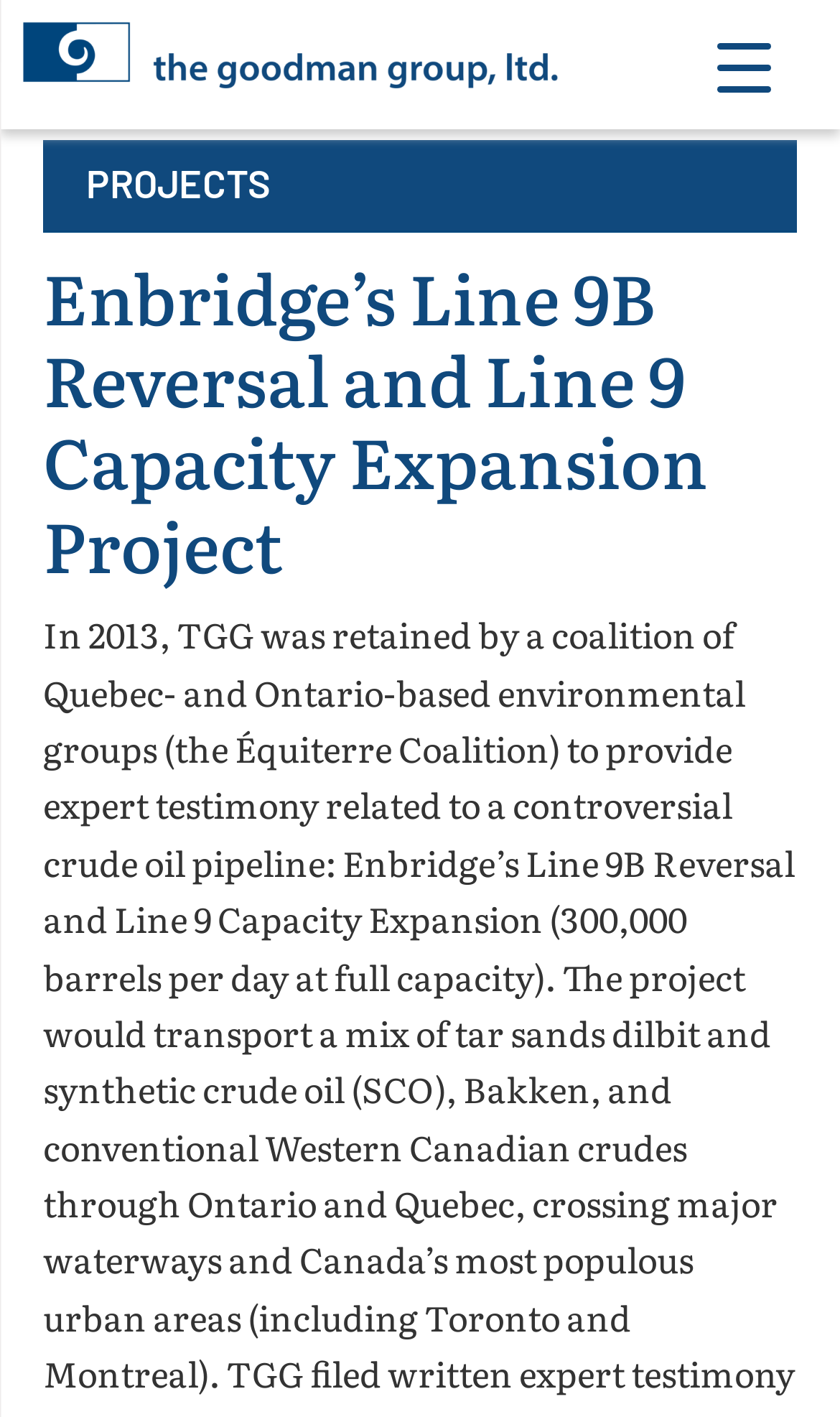Please give a concise answer to this question using a single word or phrase: 
What is the function of the button at the top right?

Menu Trigger